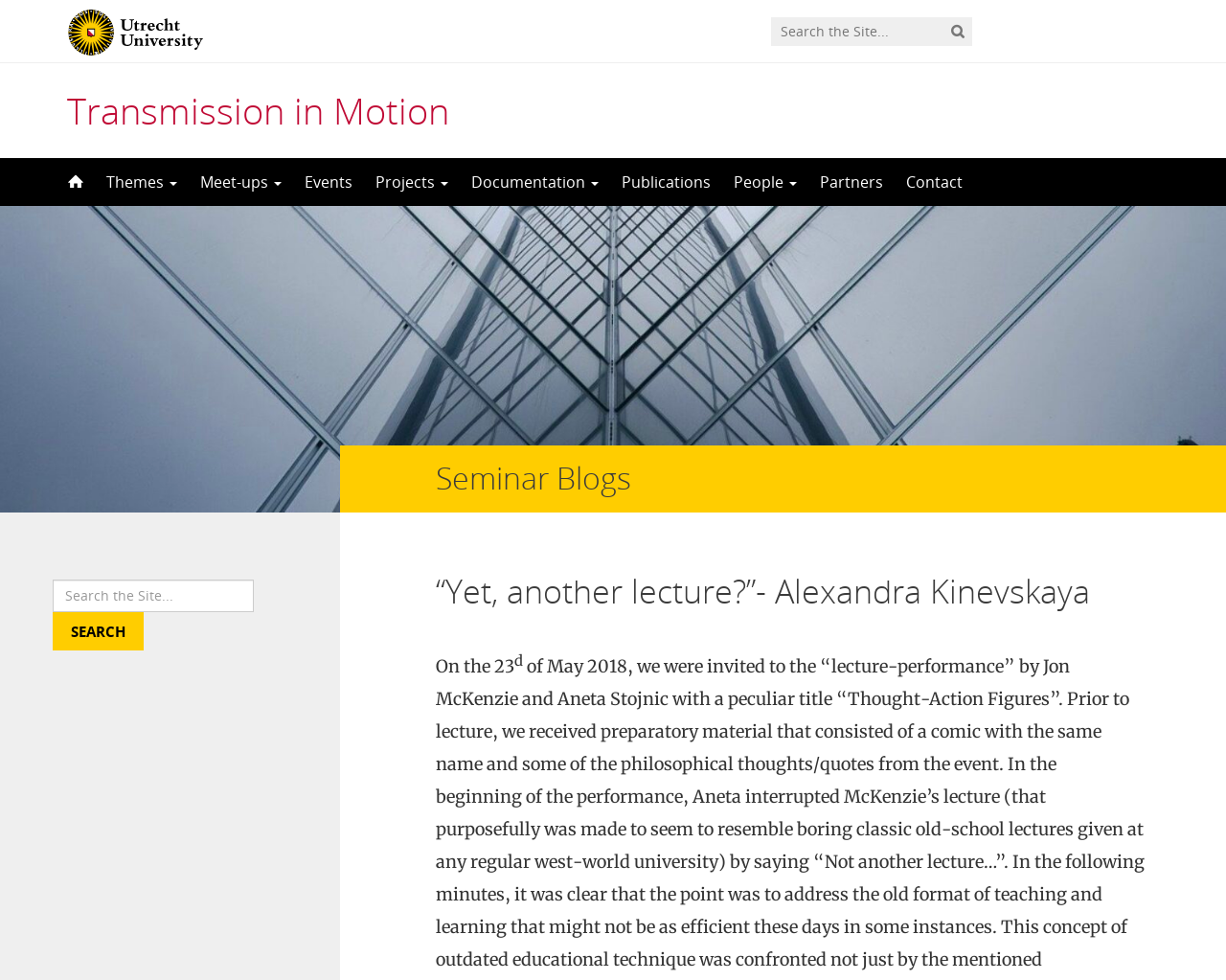Using the information from the screenshot, answer the following question thoroughly:
What is the title of the seminar blog post?

The heading element with the text '“Yet, another lecture?”- Alexandra Kinevskaya' is located below the 'Seminar Blogs' heading, suggesting that it is the title of a seminar blog post.